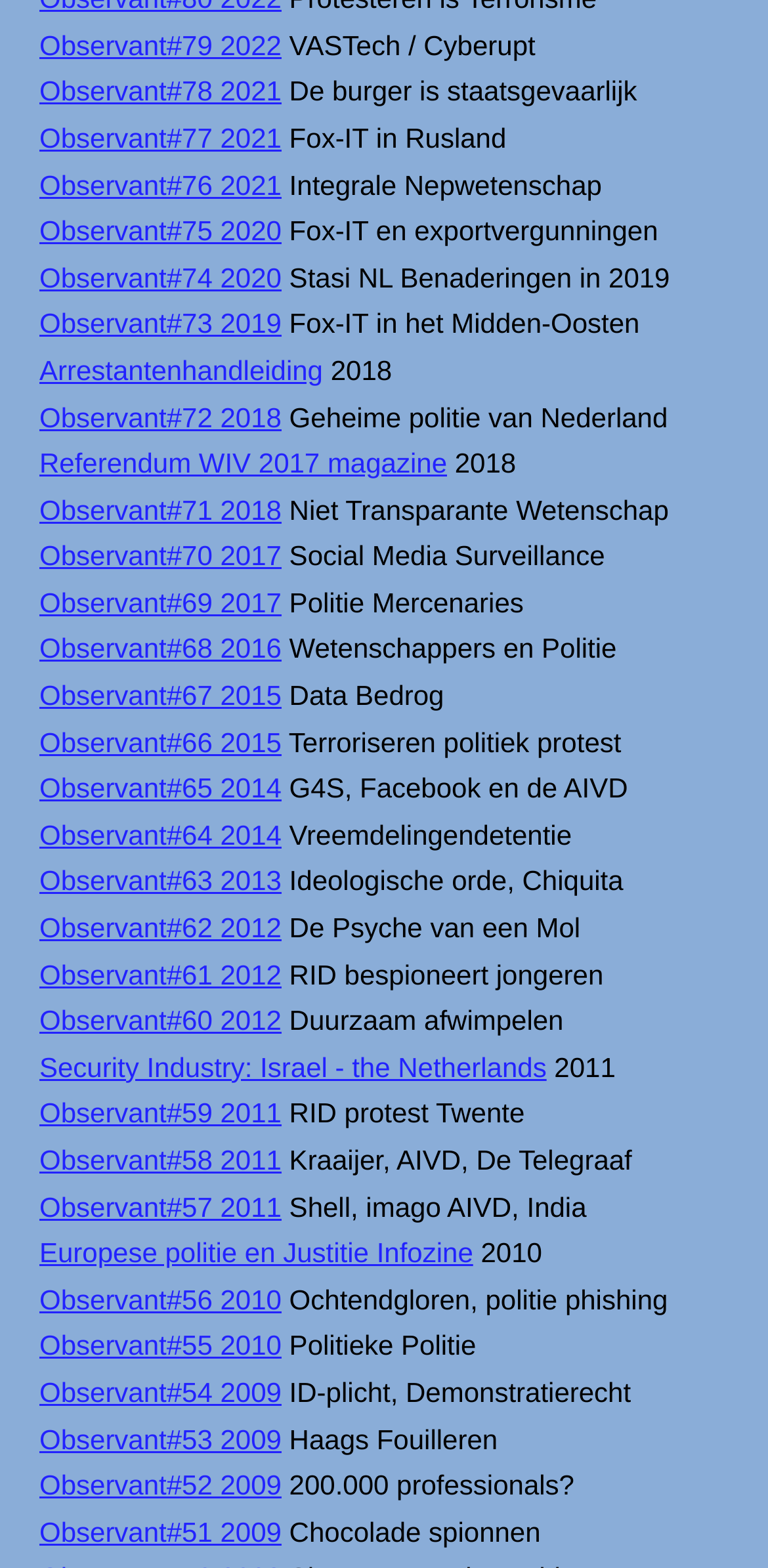Predict the bounding box of the UI element based on this description: "Observant#52 2009".

[0.051, 0.937, 0.367, 0.957]